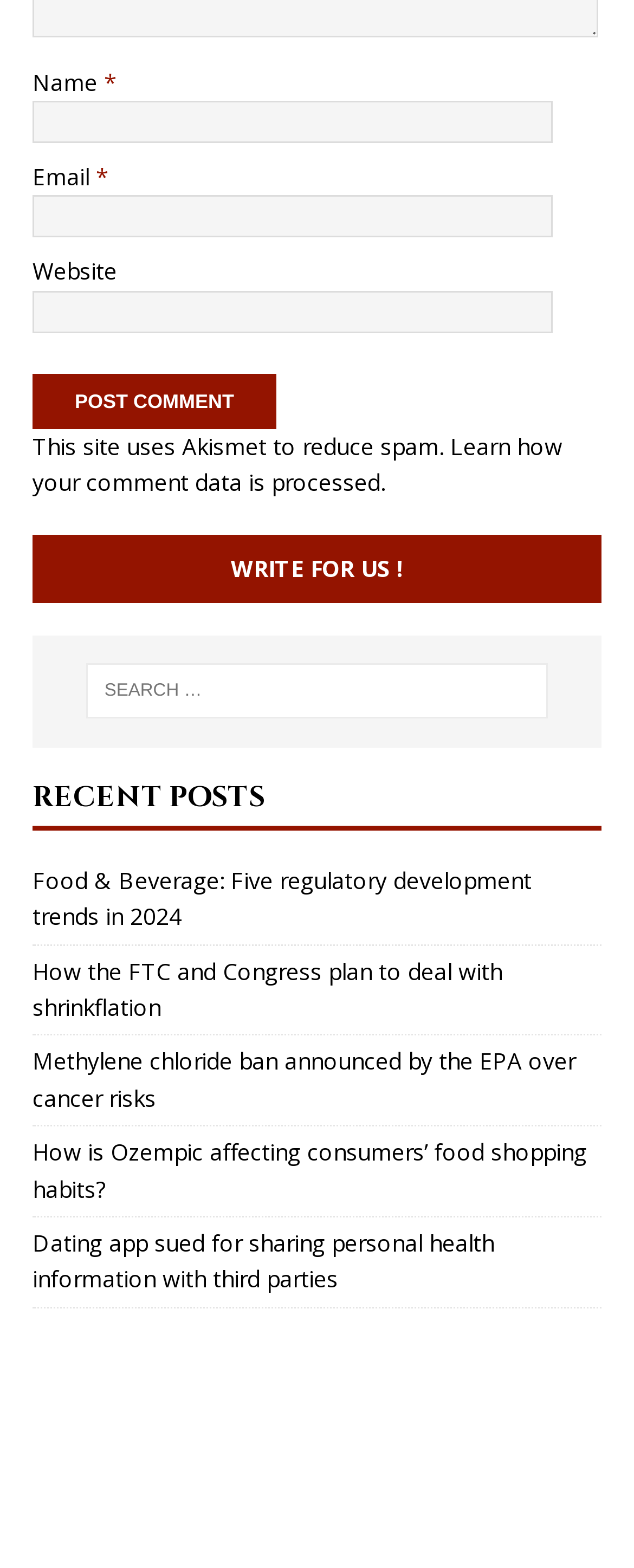What is the label of the search box?
Answer the question with a detailed and thorough explanation.

The search box has a label 'Search for:' which is indicated by the static text inside the search box element.